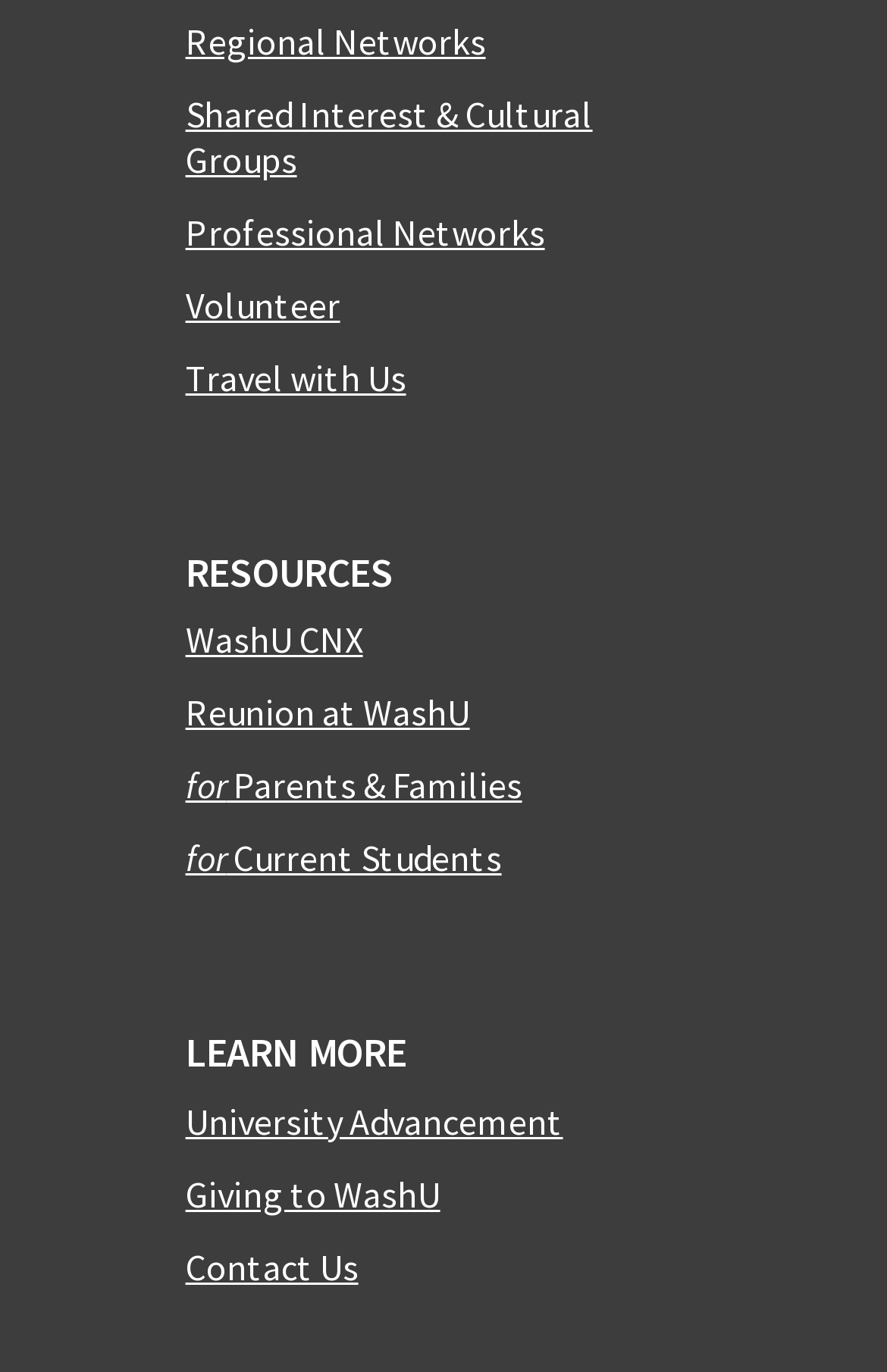Please find the bounding box coordinates of the section that needs to be clicked to achieve this instruction: "Read the post about 'foss tool to detect foss'".

None